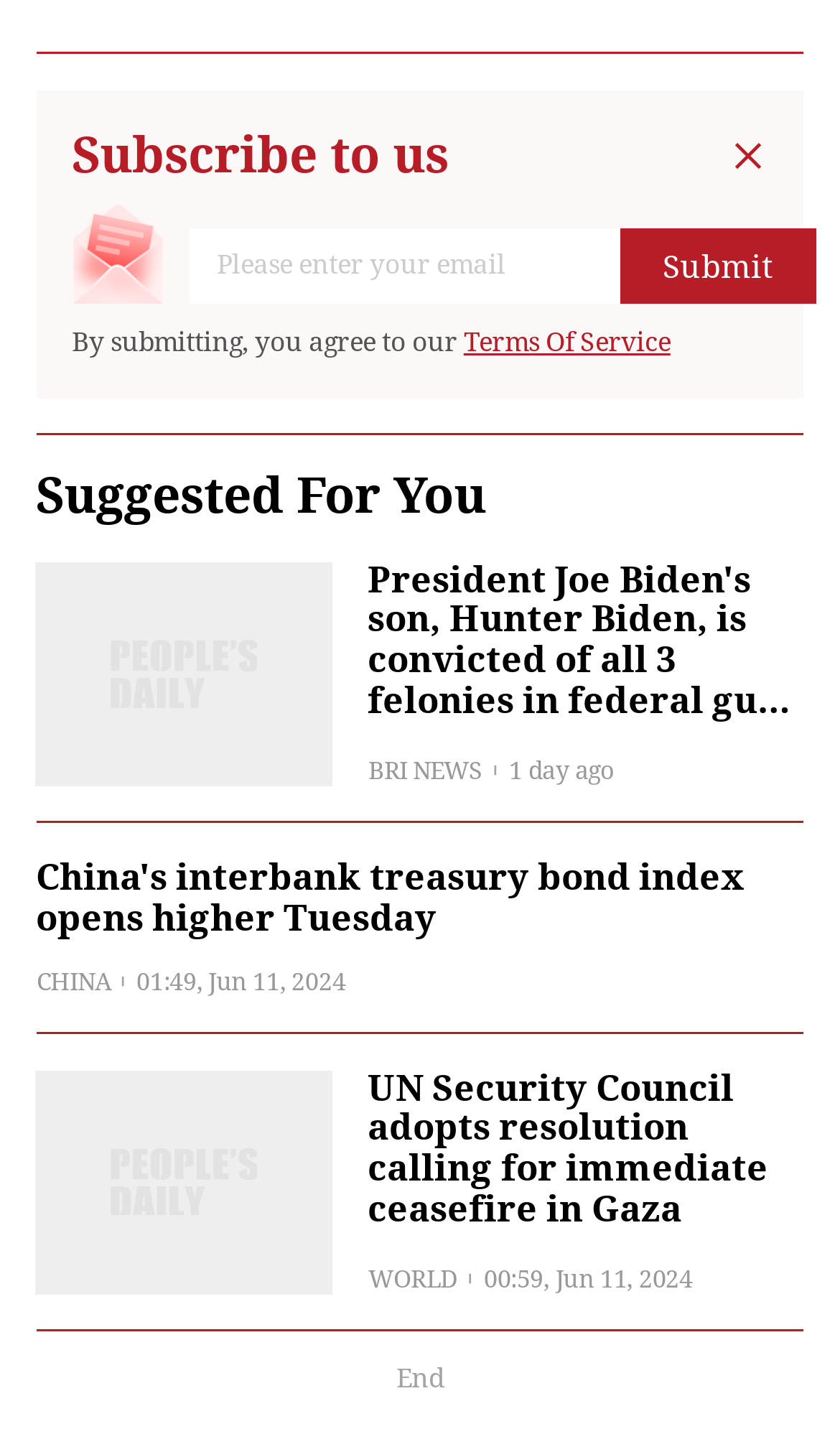What category is the news article 'BRI NEWS' under?
Using the information presented in the image, please offer a detailed response to the question.

The news article 'BRI NEWS' is located near the category label 'WORLD', suggesting that it falls under the 'World' news category.